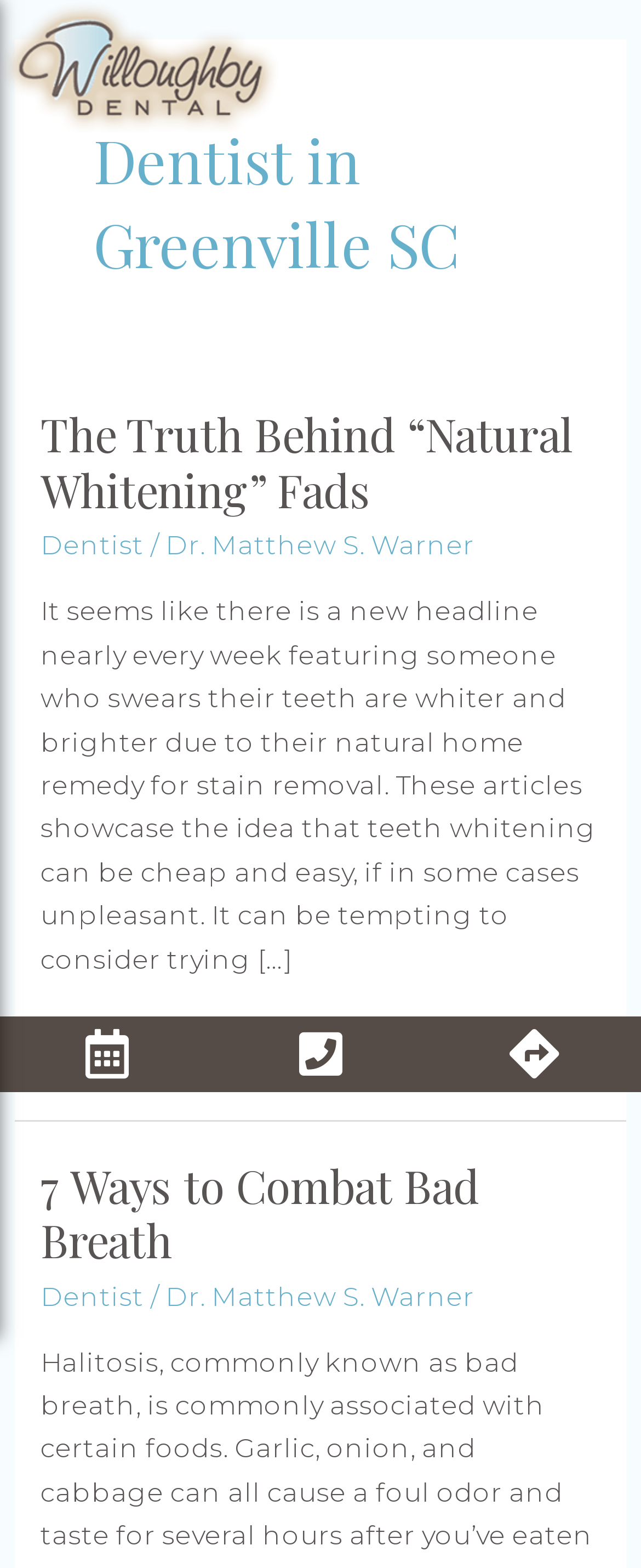Generate the title text from the webpage.

Dentist in Greenville SC